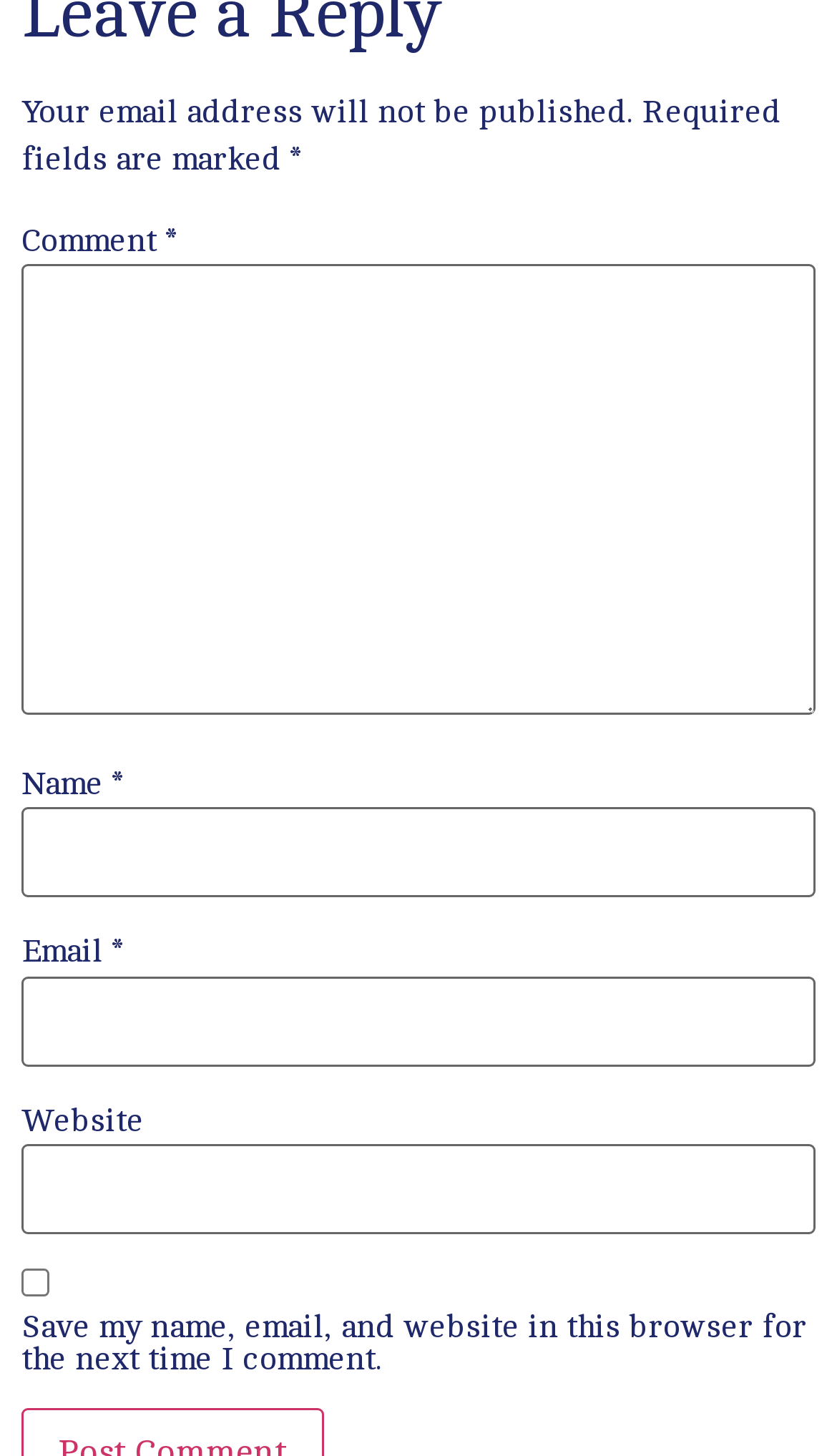What is the purpose of the checkbox?
Use the screenshot to answer the question with a single word or phrase.

Save comment info